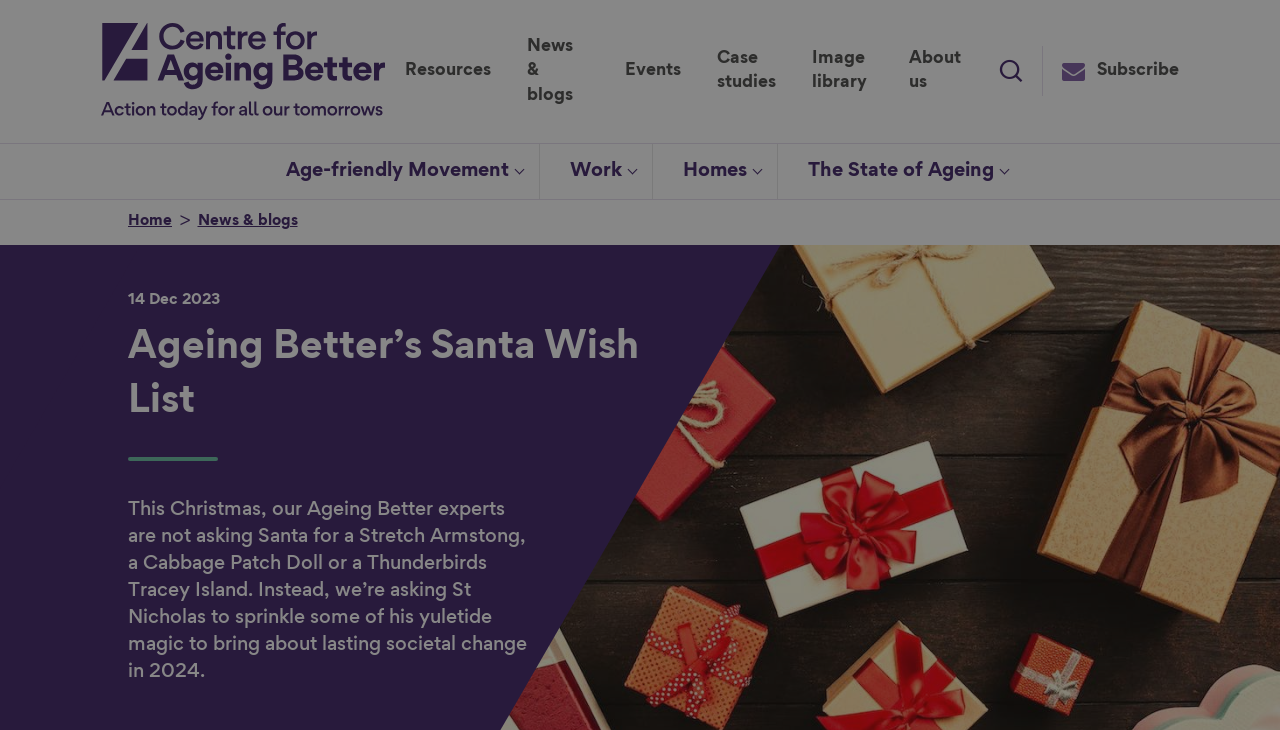Please identify the bounding box coordinates of the region to click in order to complete the task: "Search for a keyword". The coordinates must be four float numbers between 0 and 1, specified as [left, top, right, bottom].

[0.397, 0.404, 0.492, 0.451]